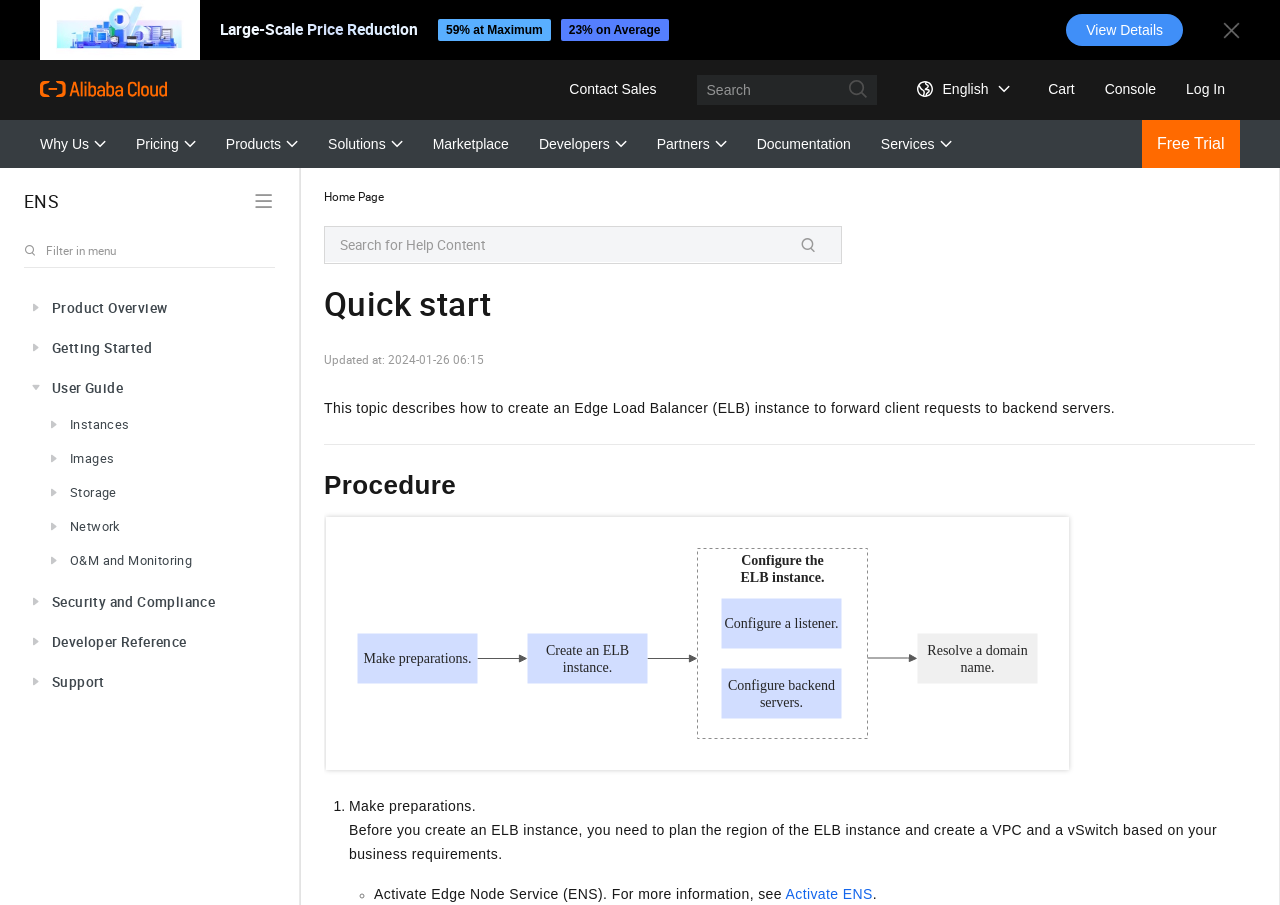How many main categories are there in the top navigation menu?
Respond to the question with a single word or phrase according to the image.

7